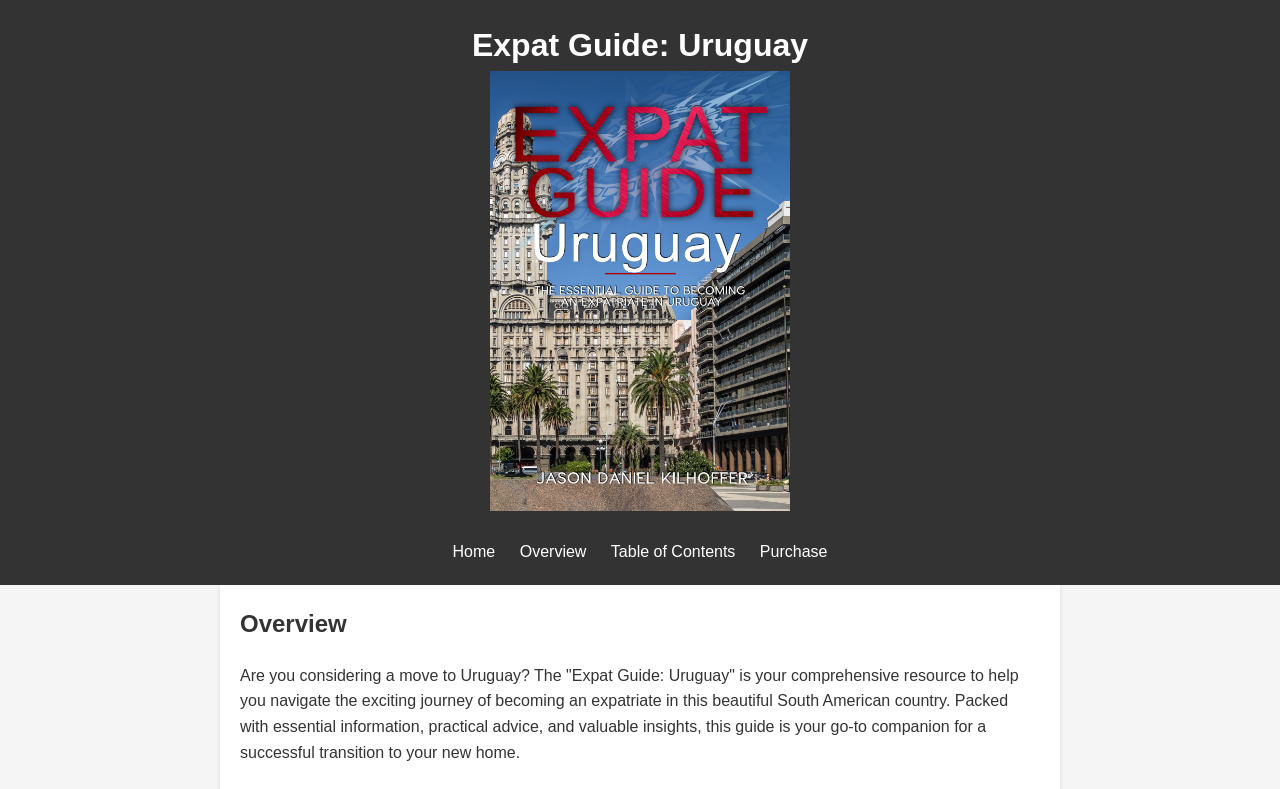Identify the bounding box of the HTML element described as: "Overview".

[0.406, 0.688, 0.458, 0.71]